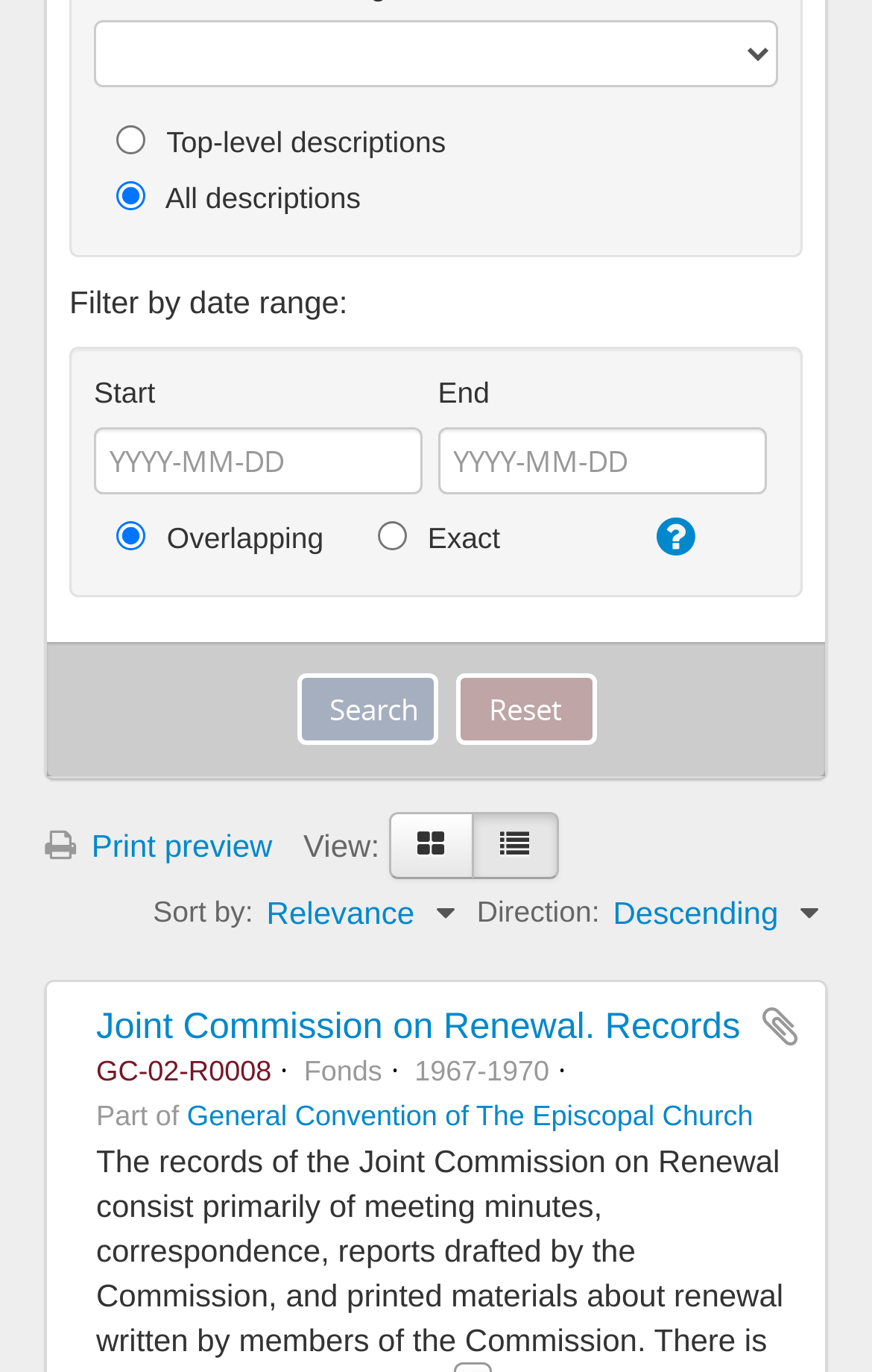What is the type of material described in the first search result?
Provide a concise answer using a single word or phrase based on the image.

Fonds